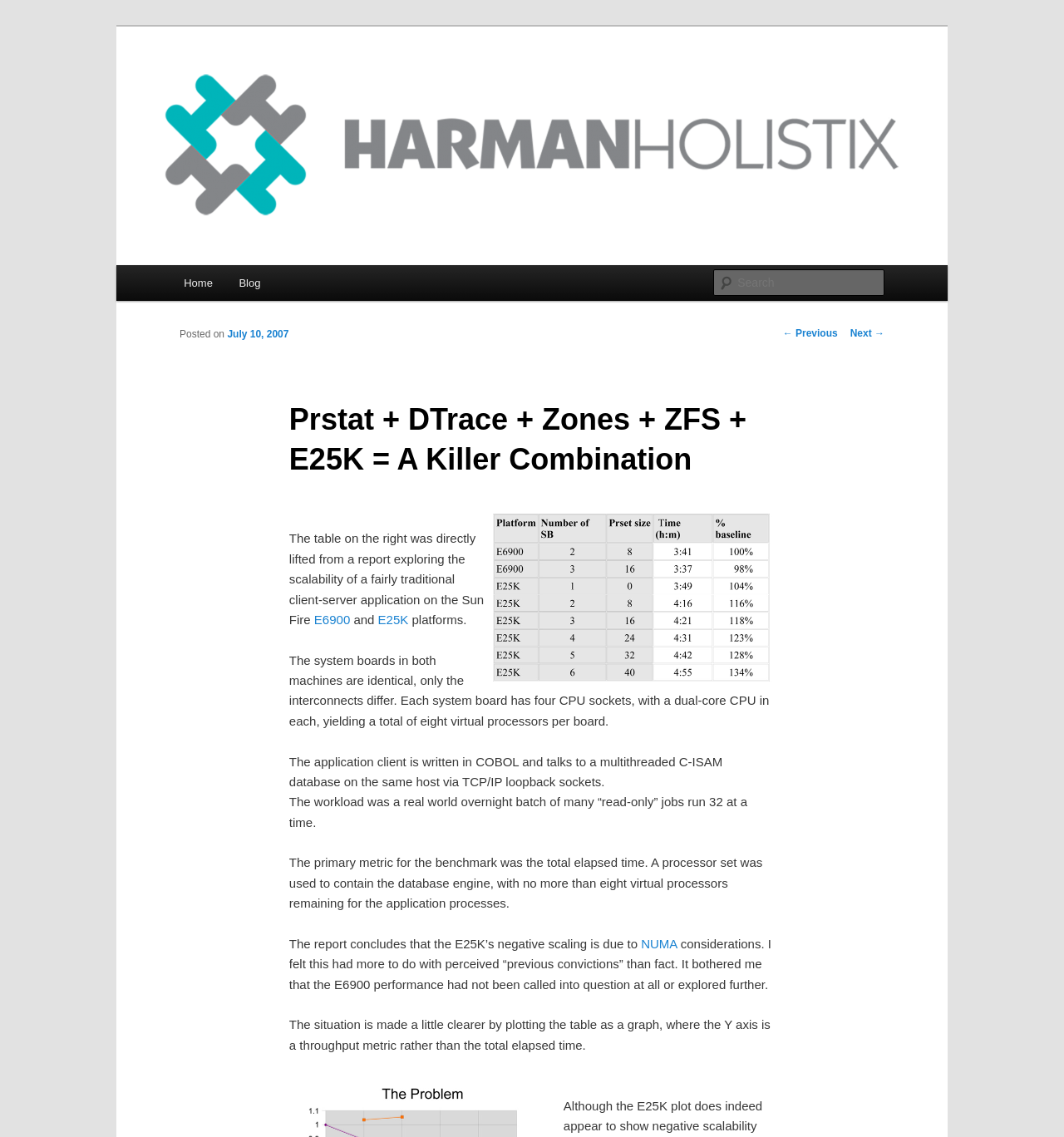What is the company name?
Answer the question with as much detail as you can, using the image as a reference.

The company name is obtained from the heading element 'Harman Holistix Ltd' which is located at the top of the webpage, and also from the link 'Harman Holistix Ltd' which is located at the top-right corner of the webpage.